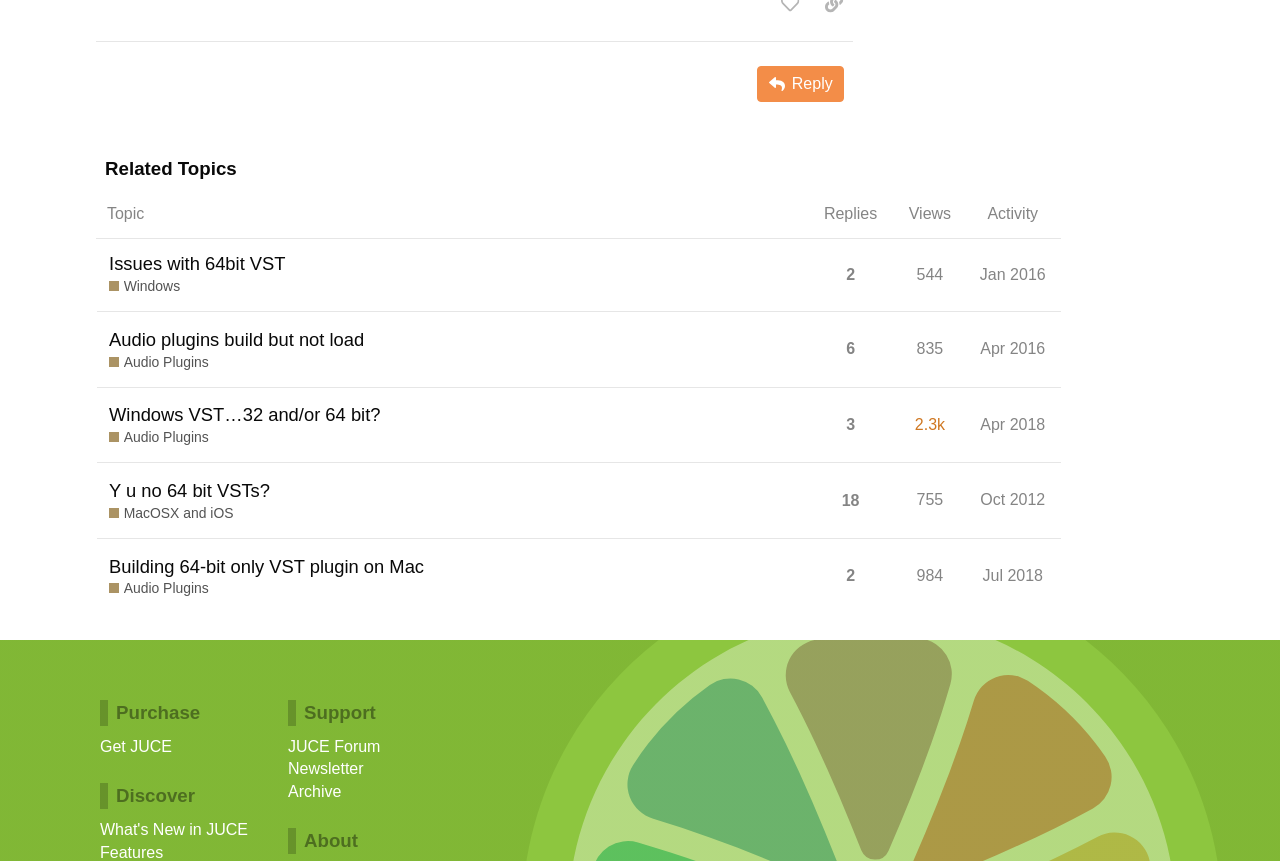Could you find the bounding box coordinates of the clickable area to complete this instruction: "View related topics"?

[0.075, 0.181, 0.829, 0.212]